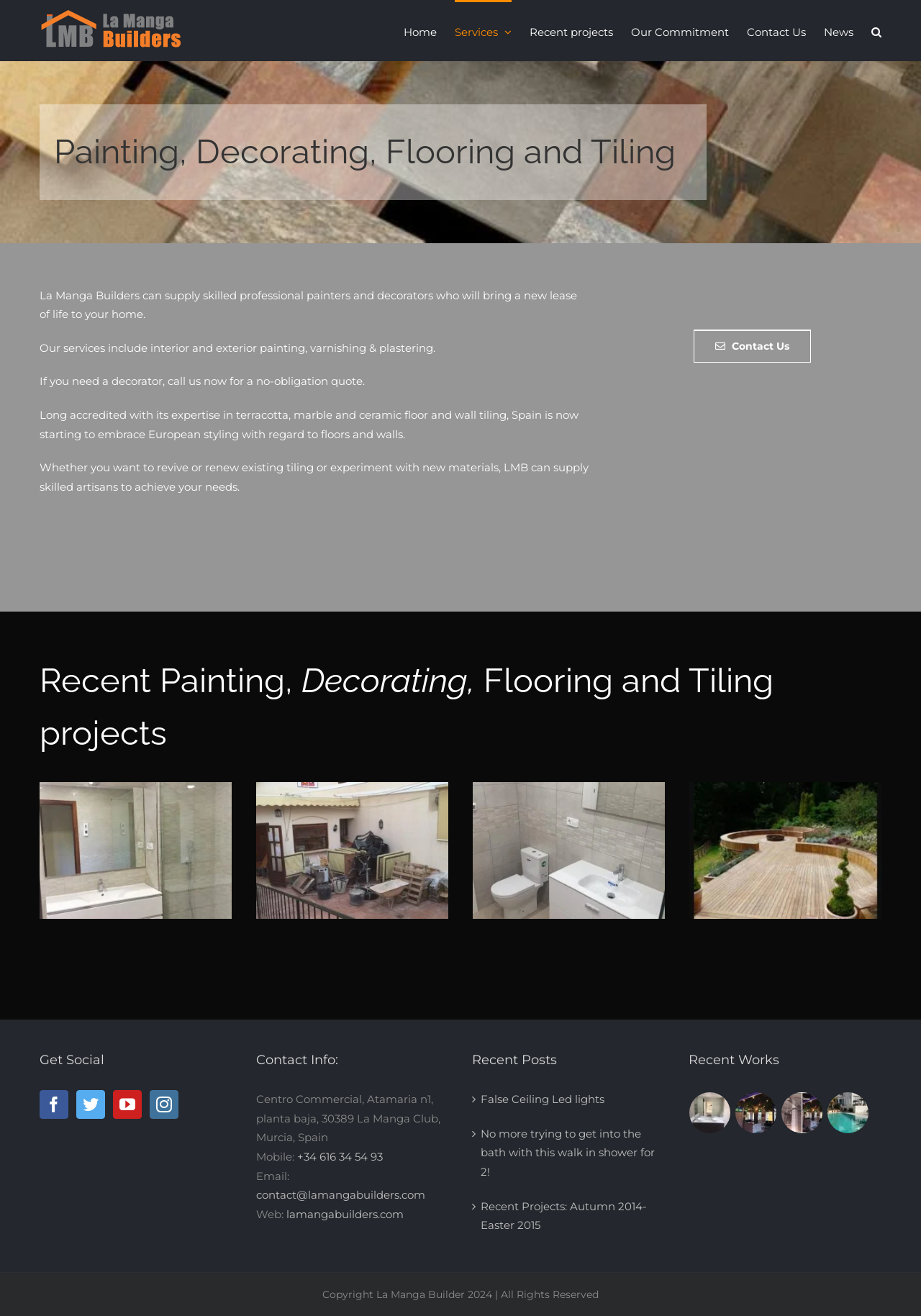Look at the image and write a detailed answer to the question: 
What is the purpose of the 'Contact Us' link?

The 'Contact Us' link is likely used to get in touch with La Manga Builders for a no-obligation quote, as mentioned in the static text 'If you need a decorator, call us now for a no-obligation quote'.